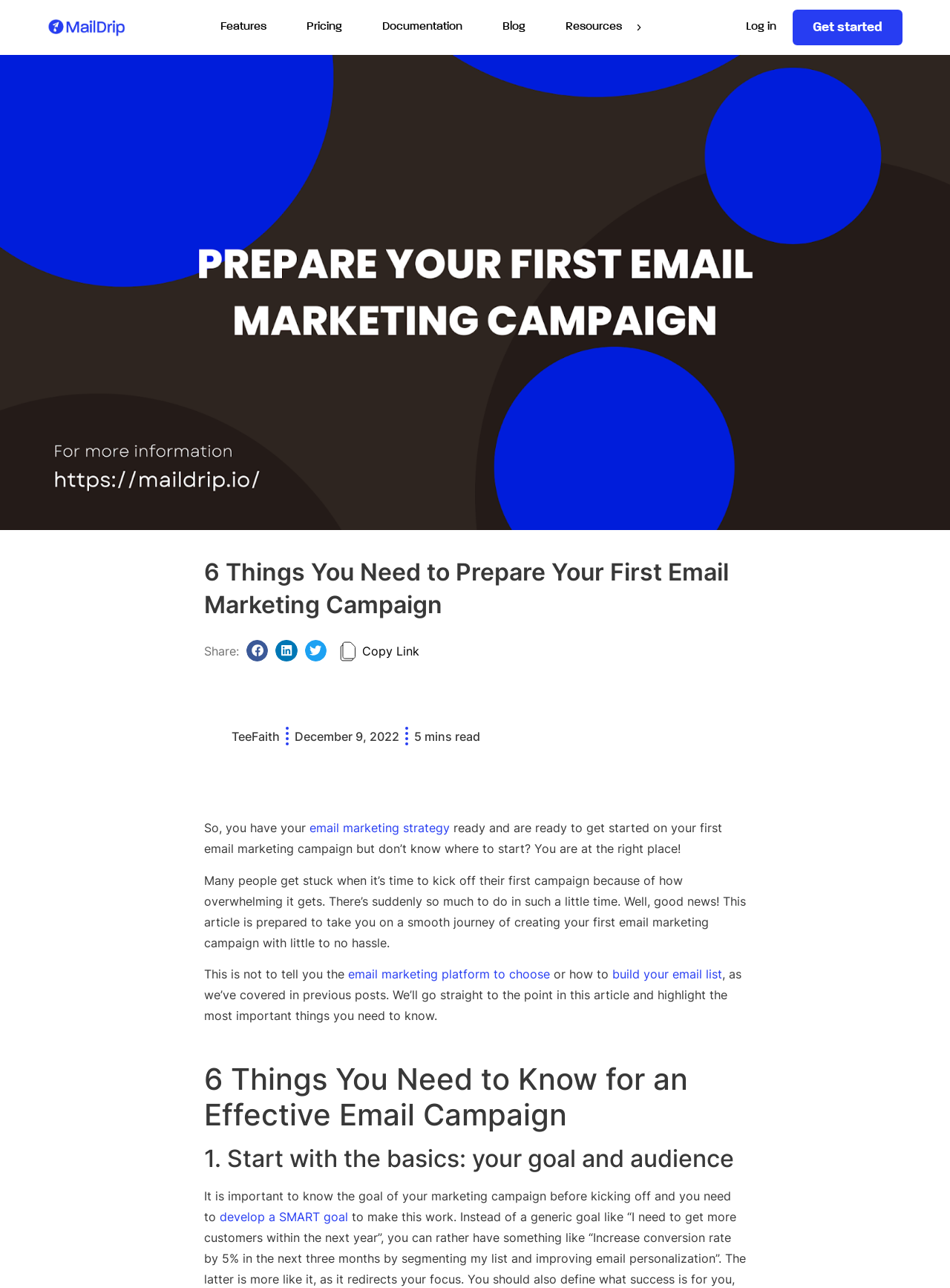What is the logo of the website?
Look at the image and answer the question using a single word or phrase.

Maildrip Logo